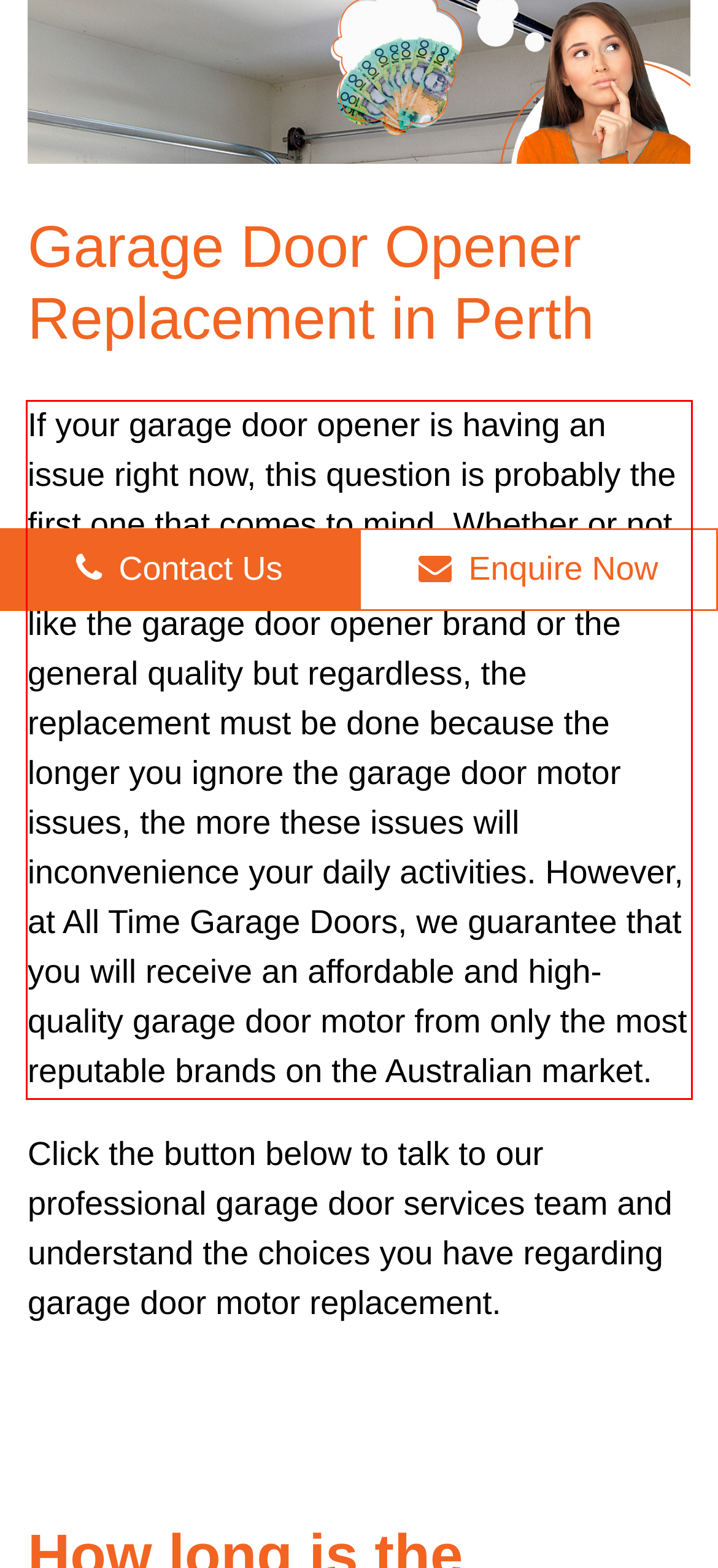You are provided with a screenshot of a webpage that includes a UI element enclosed in a red rectangle. Extract the text content inside this red rectangle.

If your garage door opener is having an issue right now, this question is probably the first one that comes to mind. Whether or not the process is expensive depends on factors like the garage door opener brand or the general quality but regardless, the replacement must be done because the longer you ignore the garage door motor issues, the more these issues will inconvenience your daily activities. However, at All Time Garage Doors, we guarantee that you will receive an affordable and high-quality garage door motor from only the most reputable brands on the Australian market.